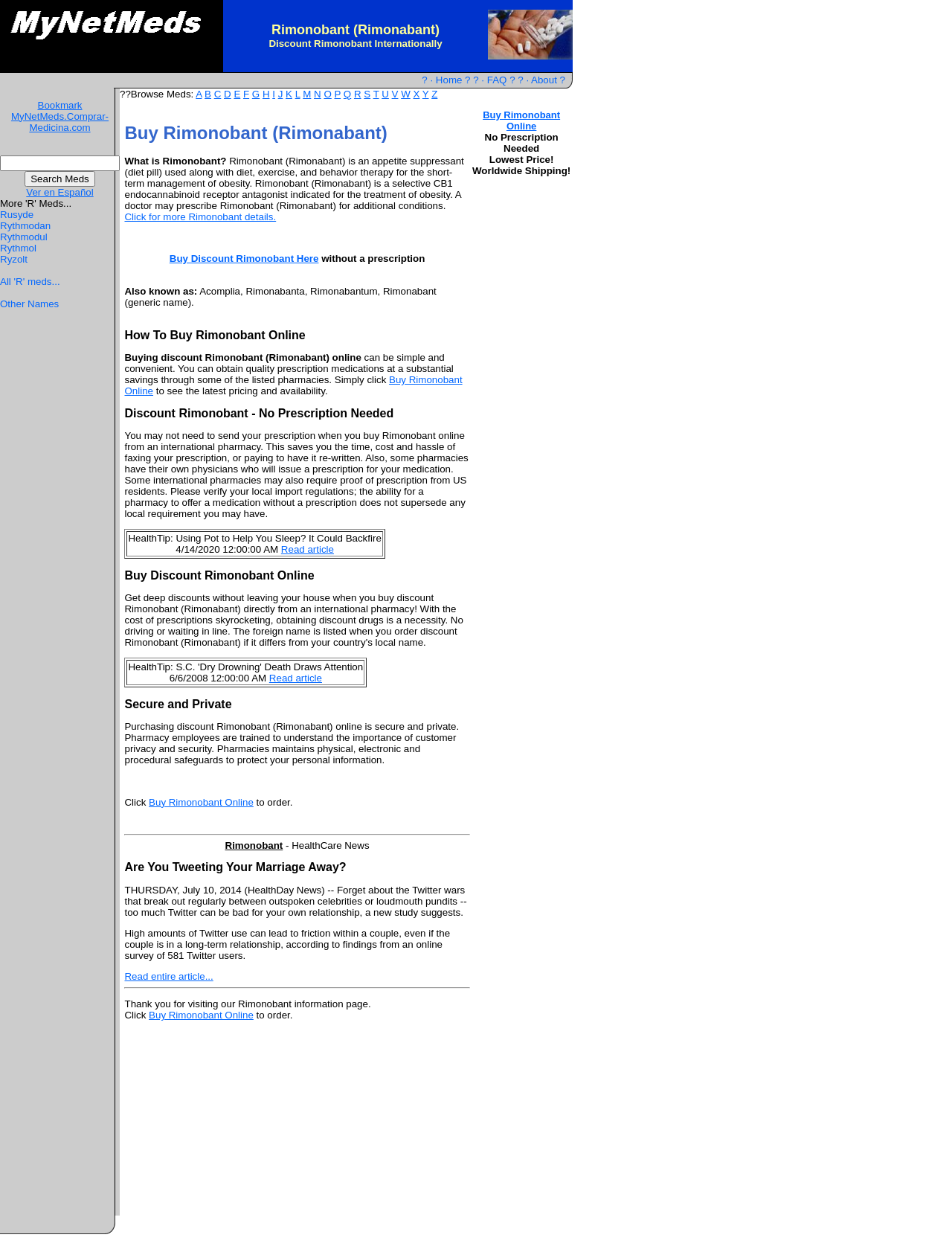Find the bounding box coordinates of the element to click in order to complete the given instruction: "Read more about Rimonobant details."

[0.131, 0.168, 0.29, 0.177]